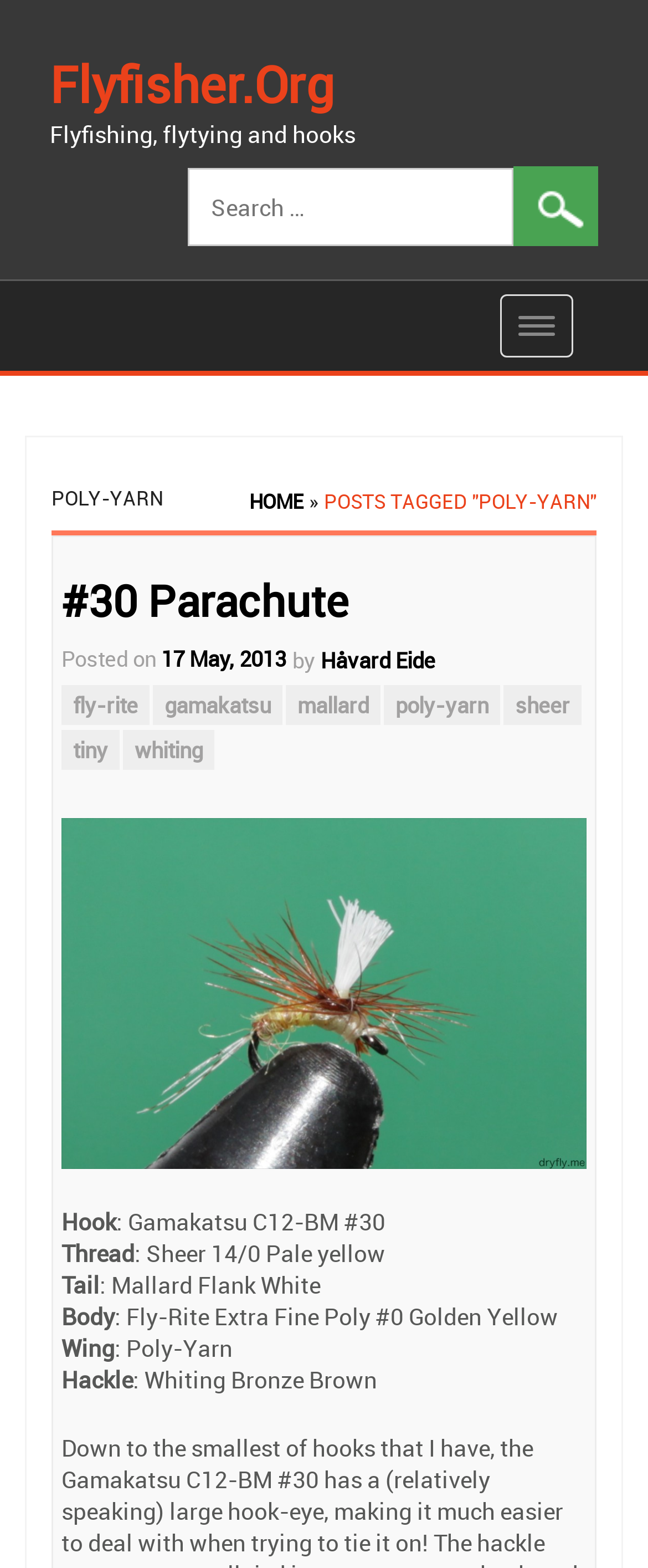Bounding box coordinates must be specified in the format (top-left x, top-left y, bottom-right x, bottom-right y). All values should be floating point numbers between 0 and 1. What are the bounding box coordinates of the UI element described as: The Address Book detail view

None